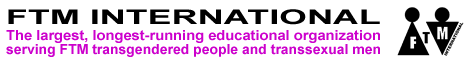What is the color of the tagline?
Analyze the screenshot and provide a detailed answer to the question.

The color scheme of the logo is dominated by a vibrant pink, which is used for the tagline, adding a dynamic touch to the overall design.